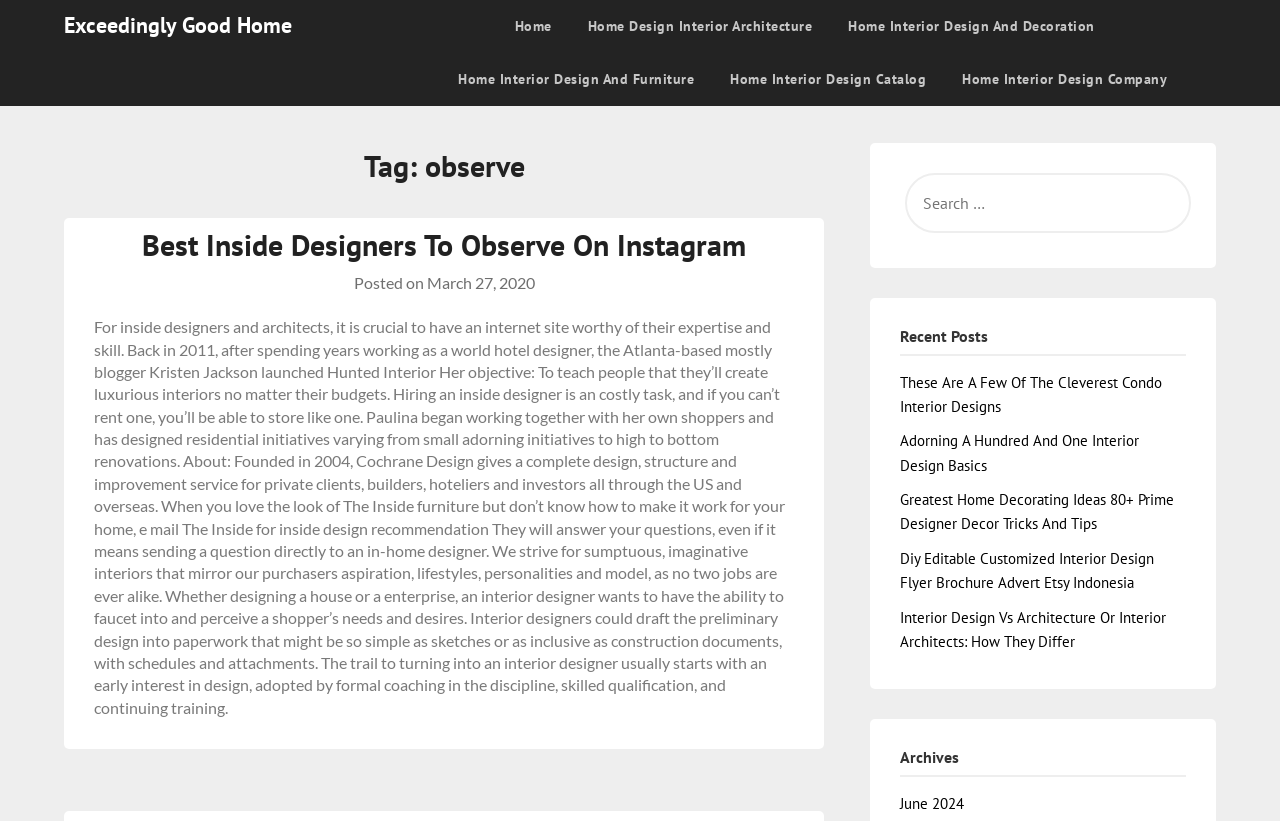Please indicate the bounding box coordinates for the clickable area to complete the following task: "search for something". The coordinates should be specified as four float numbers between 0 and 1, i.e., [left, top, right, bottom].

[0.707, 0.21, 0.93, 0.283]